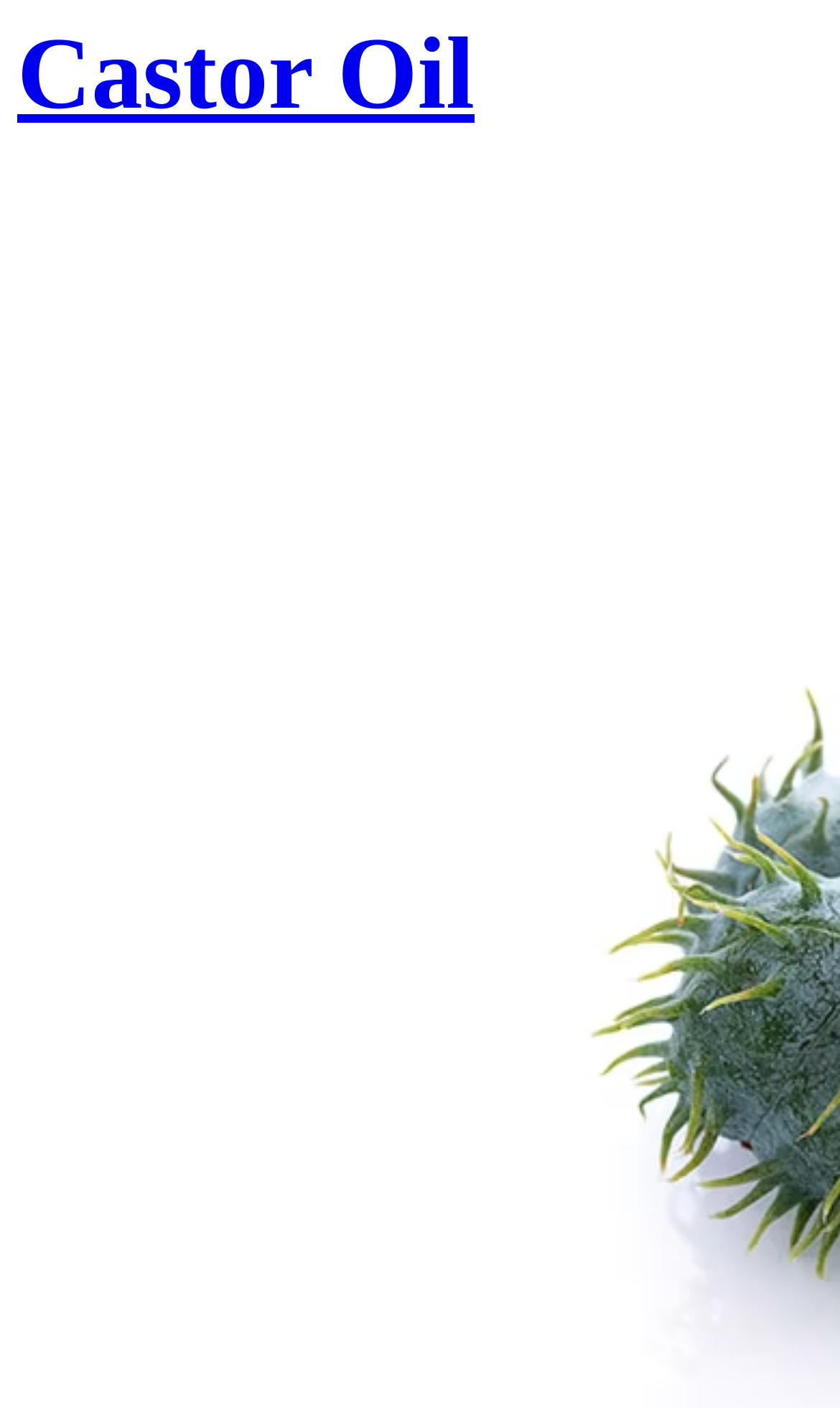Locate the bounding box of the UI element described in the following text: "Description".

None